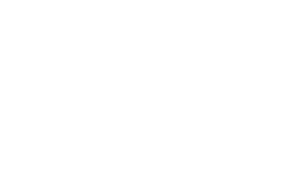Where is the company based? Analyze the screenshot and reply with just one word or a short phrase.

Bozeman, Montana